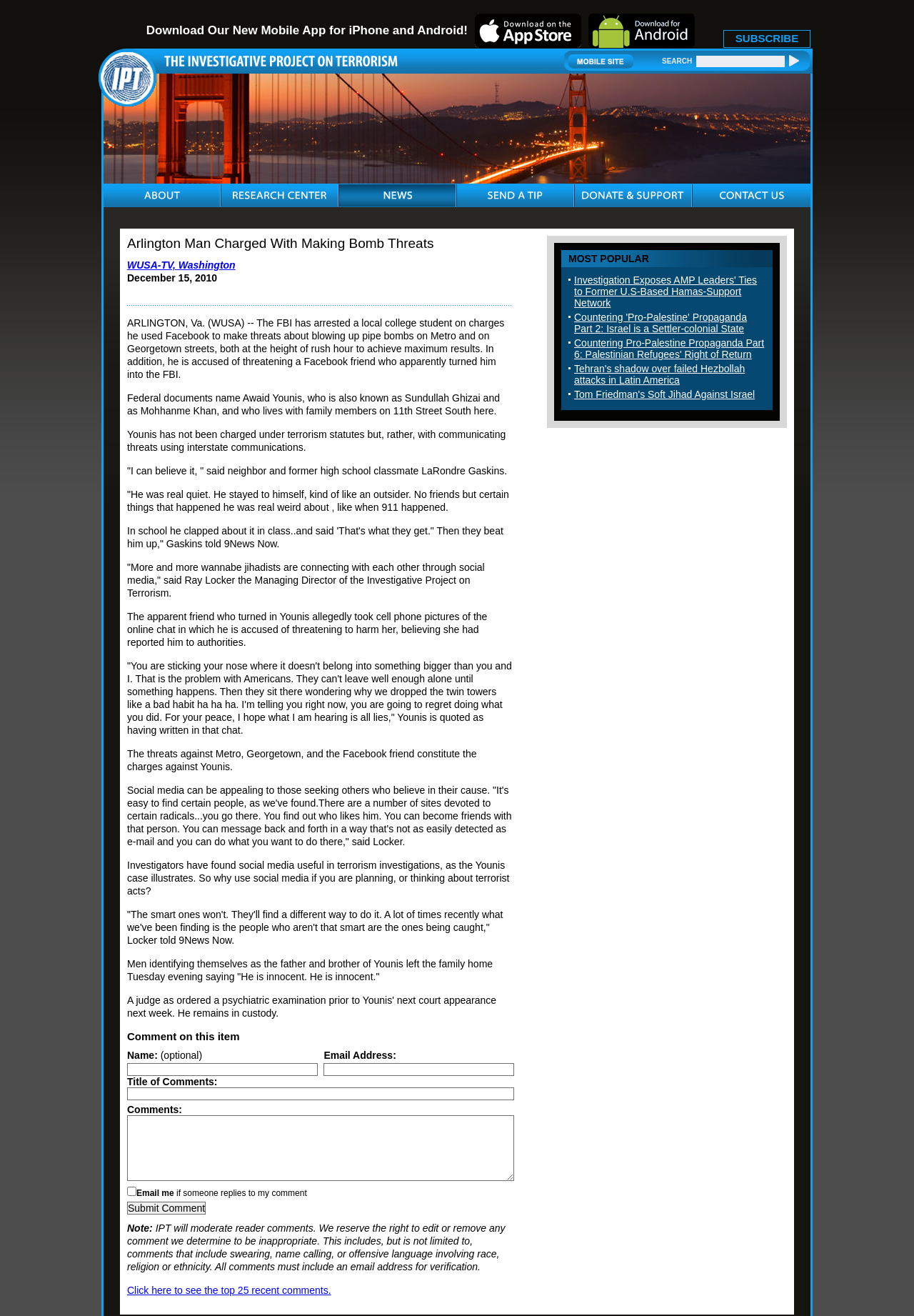Determine the bounding box coordinates for the UI element matching this description: "parent_node: Comments: name="c_send_comment"".

[0.139, 0.847, 0.562, 0.897]